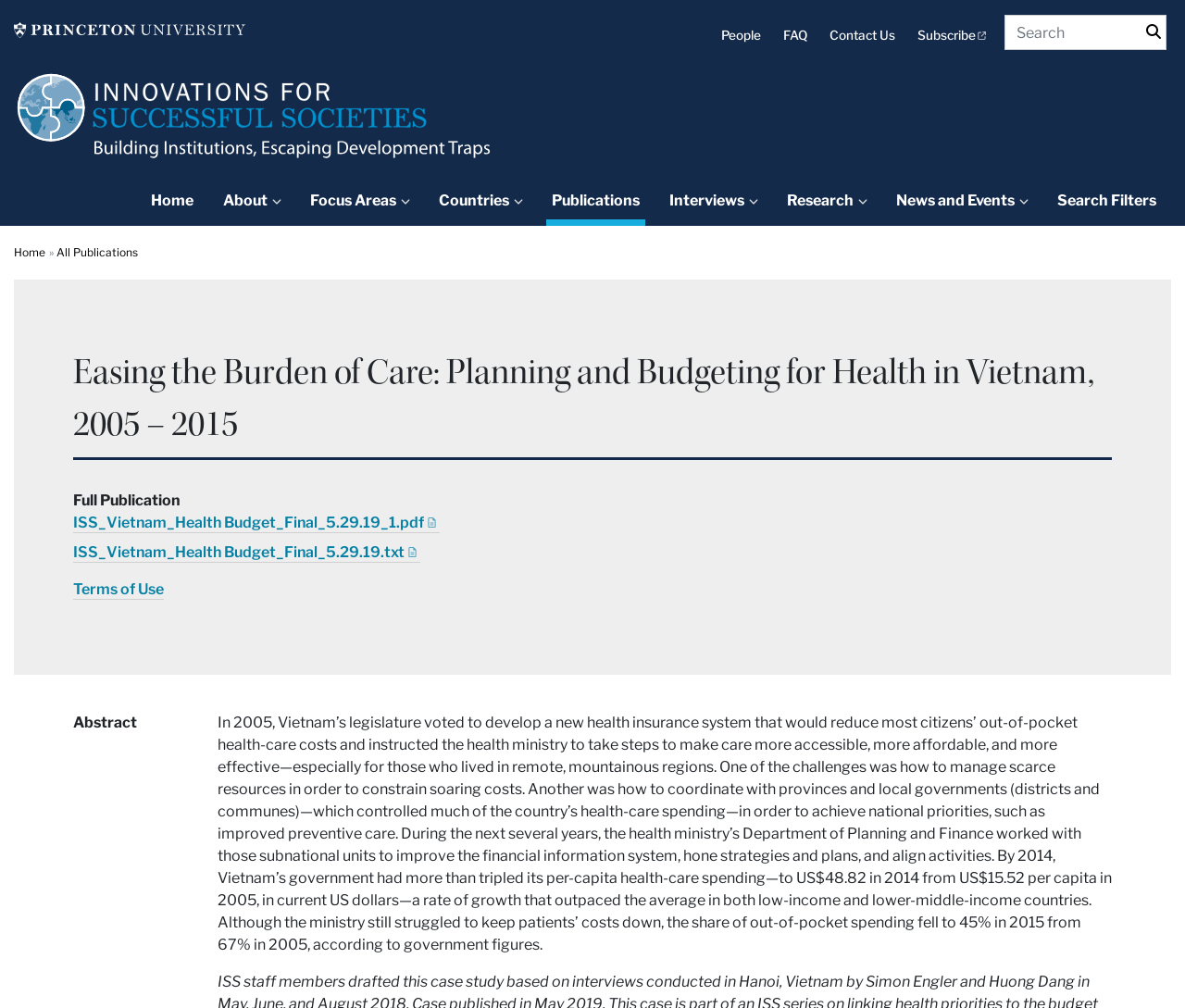Bounding box coordinates should be in the format (top-left x, top-left y, bottom-right x, bottom-right y) and all values should be floating point numbers between 0 and 1. Determine the bounding box coordinate for the UI element described as: Warren County Sex Offender Registry

None